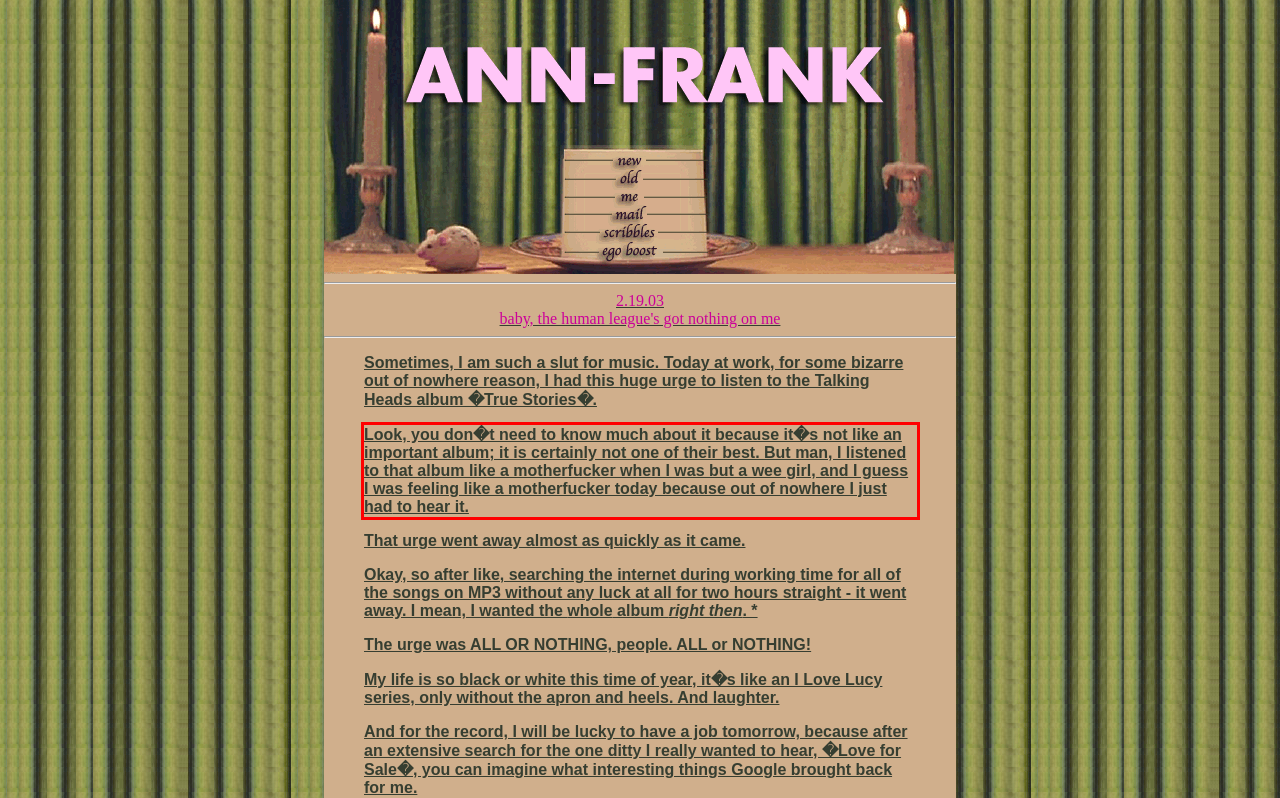Please look at the webpage screenshot and extract the text enclosed by the red bounding box.

Look, you don�t need to know much about it because it�s not like an important album; it is certainly not one of their best. But man, I listened to that album like a motherfucker when I was but a wee girl, and I guess I was feeling like a motherfucker today because out of nowhere I just had to hear it.